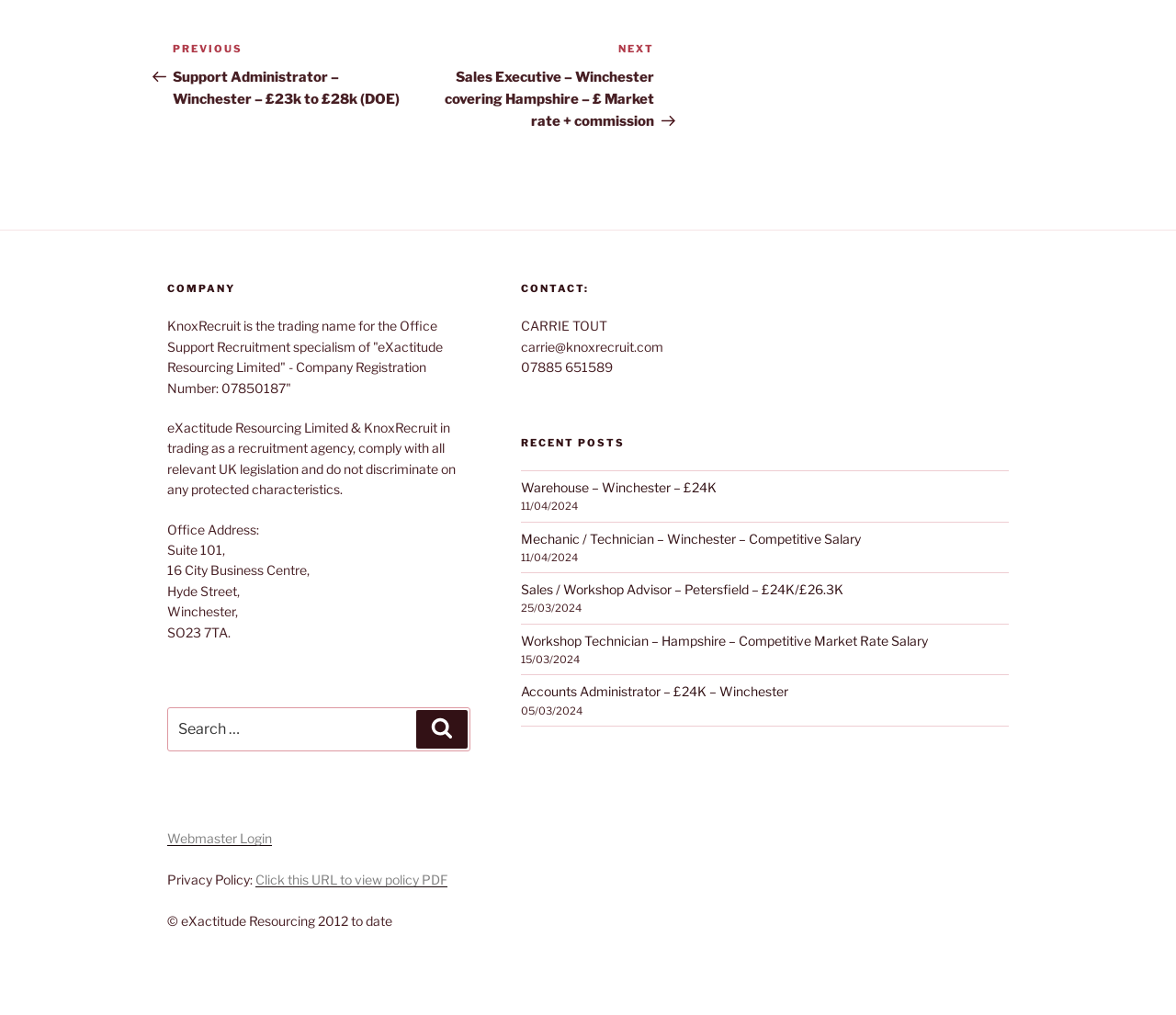Please specify the bounding box coordinates in the format (top-left x, top-left y, bottom-right x, bottom-right y), with all values as floating point numbers between 0 and 1. Identify the bounding box of the UI element described by: Warehouse – Winchester – £24K

[0.443, 0.472, 0.609, 0.488]